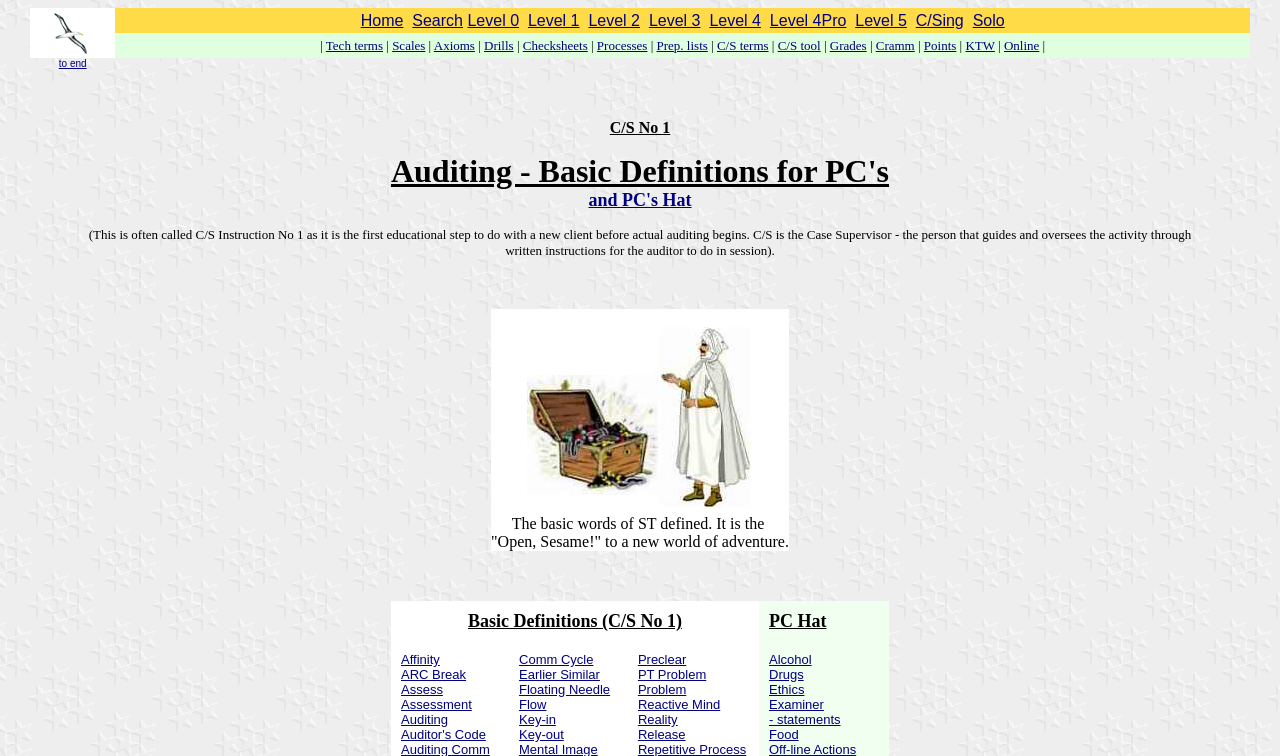How many images are there on the webpage?
Give a single word or phrase as your answer by examining the image.

2